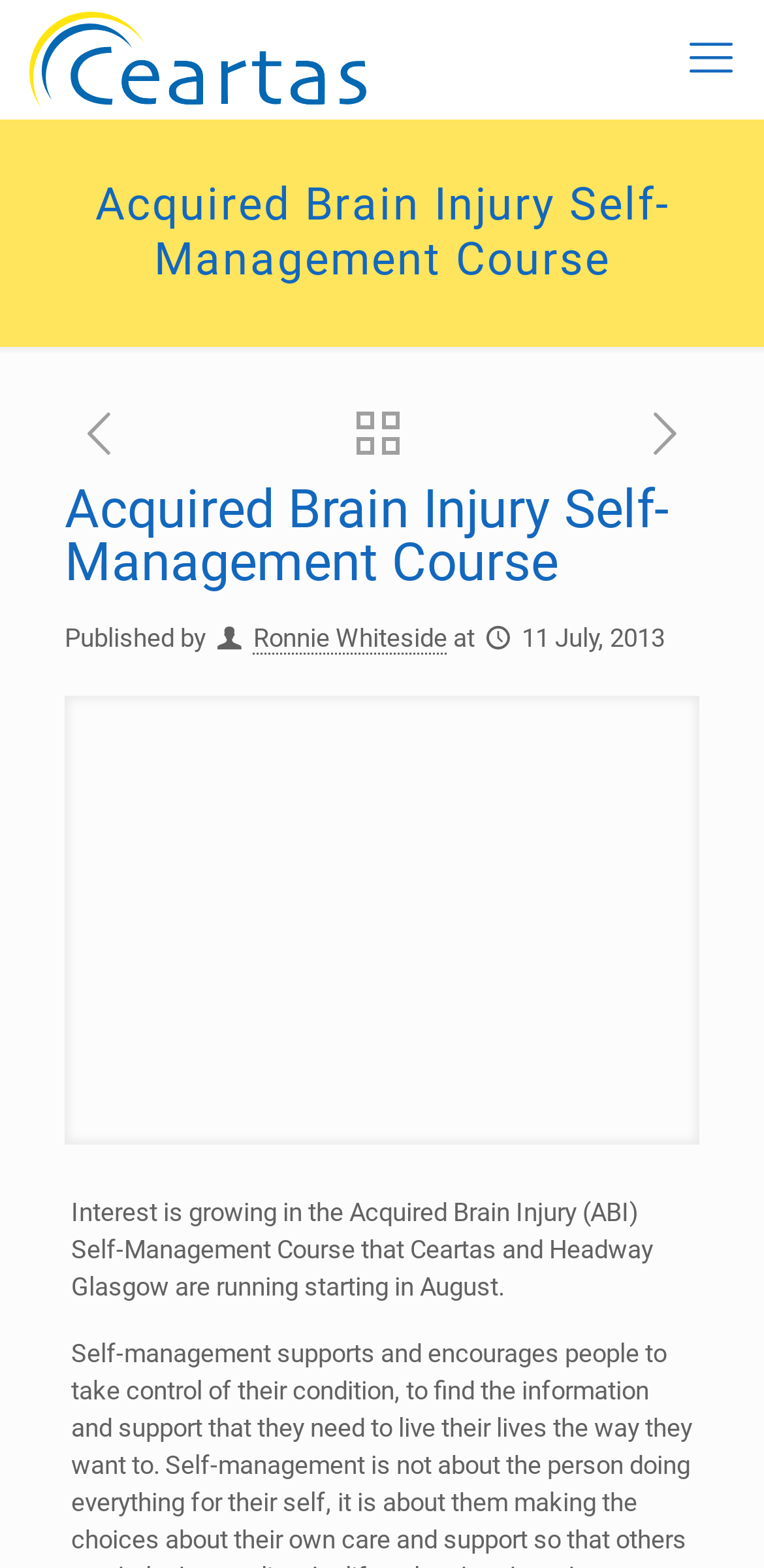Extract the bounding box coordinates of the UI element described by: "title="Ceartas"". The coordinates should include four float numbers ranging from 0 to 1, e.g., [left, top, right, bottom].

[0.038, 0.006, 0.479, 0.069]